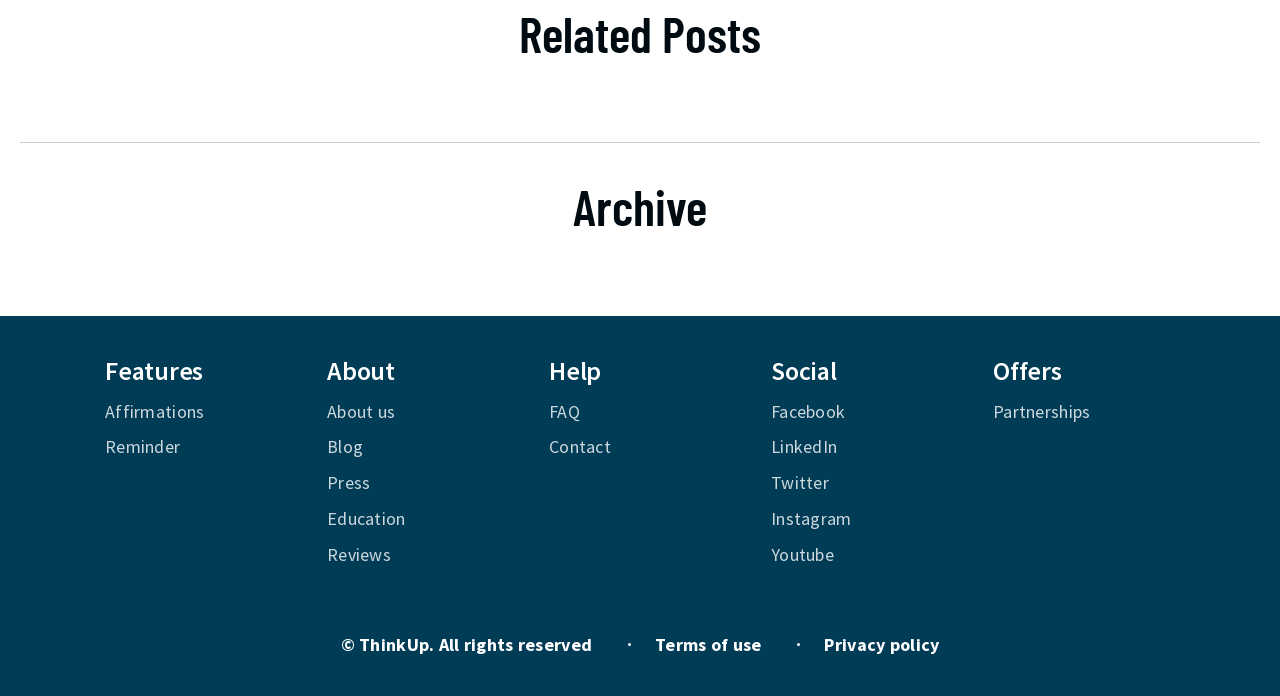Could you find the bounding box coordinates of the clickable area to complete this instruction: "Go to affirmations page"?

[0.082, 0.574, 0.16, 0.607]